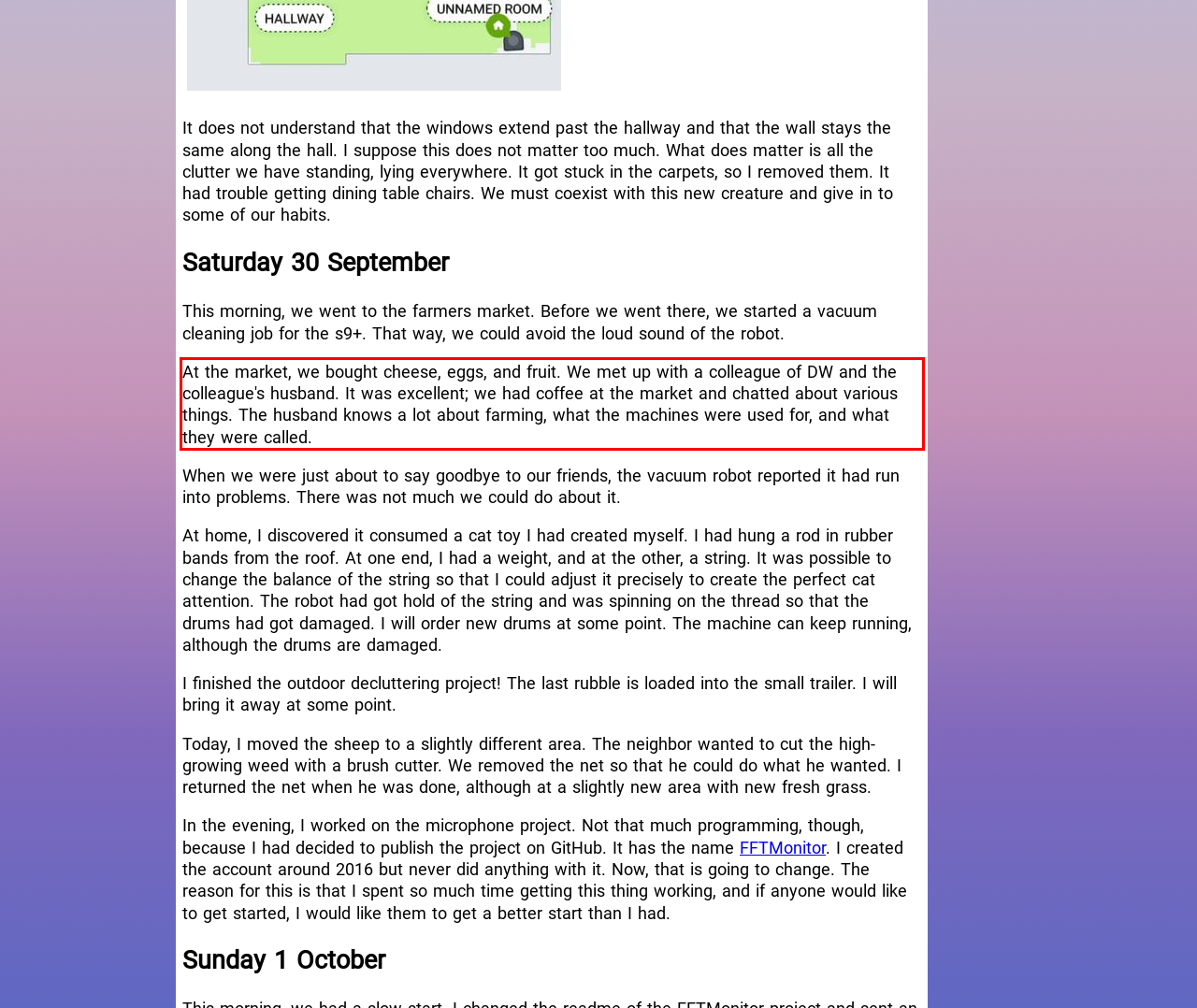You have a screenshot of a webpage where a UI element is enclosed in a red rectangle. Perform OCR to capture the text inside this red rectangle.

At the market, we bought cheese, eggs, and fruit. We met up with a colleague of DW and the colleague's husband. It was excellent; we had coffee at the market and chatted about various things. The husband knows a lot about farming, what the machines were used for, and what they were called.